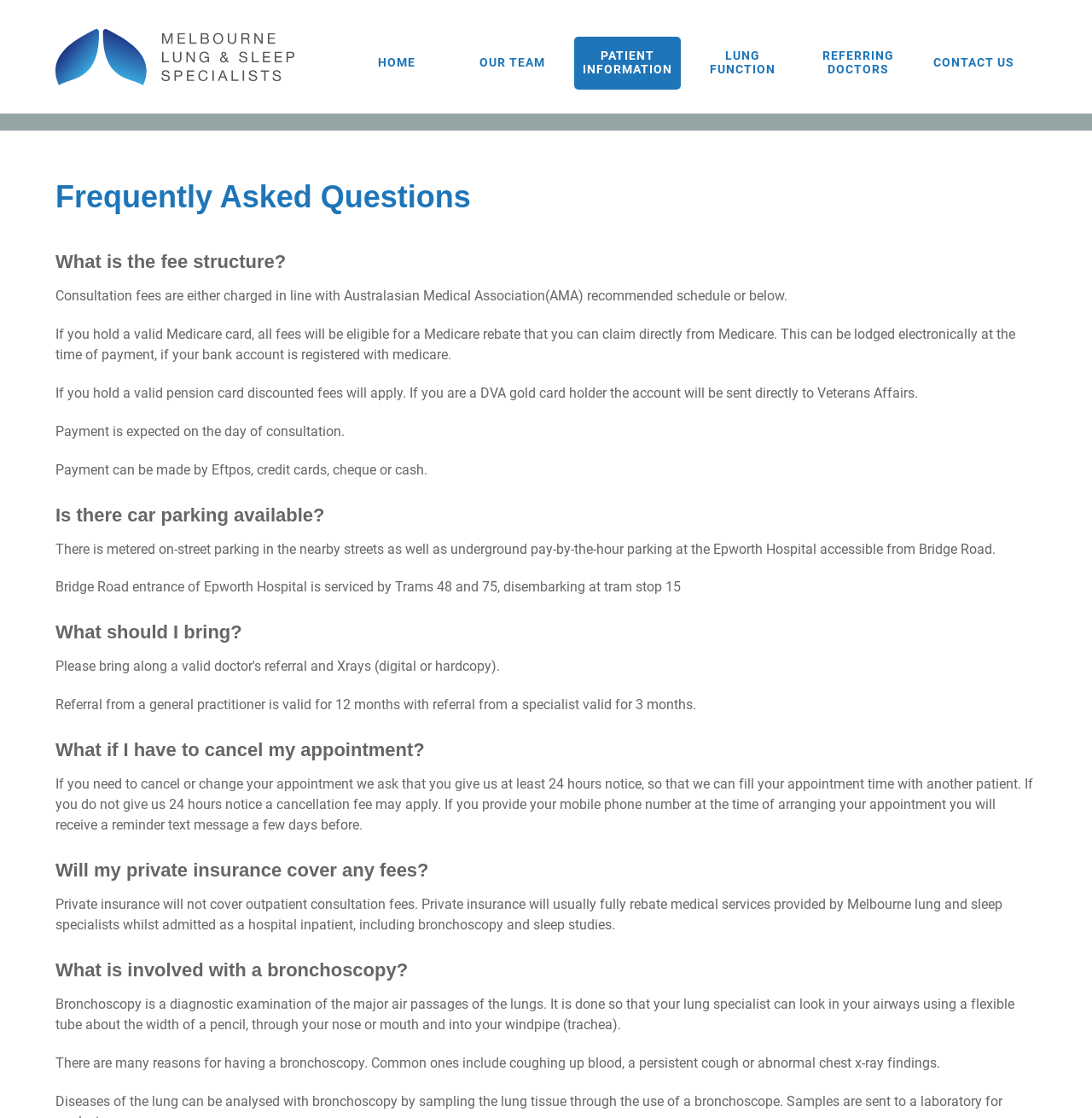What is the fee structure?
Please provide a single word or phrase as your answer based on the screenshot.

AMA recommended schedule or below